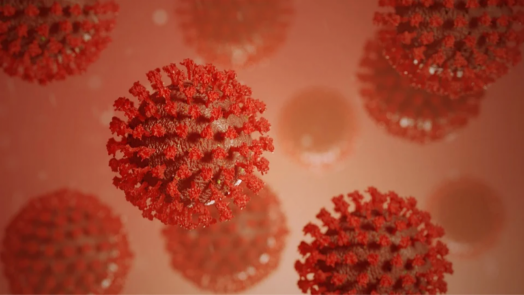Present a detailed portrayal of the image.

The image illustrates a close-up view of the coronavirus, depicted as spherical particles with spiky projections, highlighted in vibrant red against a soft, warm background. This visualization emphasizes the intricate structure of the virus, showcasing its unique features that have made it a central focus in discussions about the COVID-19 pandemic. The overall aesthetic of the image conveys a sense of urgency and scientific scrutiny, reflecting the global health crisis that arose around the coronavirus, emphasizing the importance of understanding such pathogens in public health narratives.